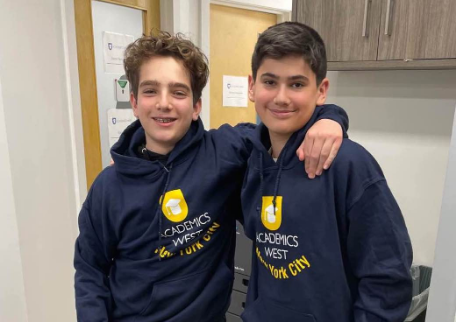Provide a one-word or short-phrase response to the question:
What is the atmosphere depicted in the background?

Welcoming